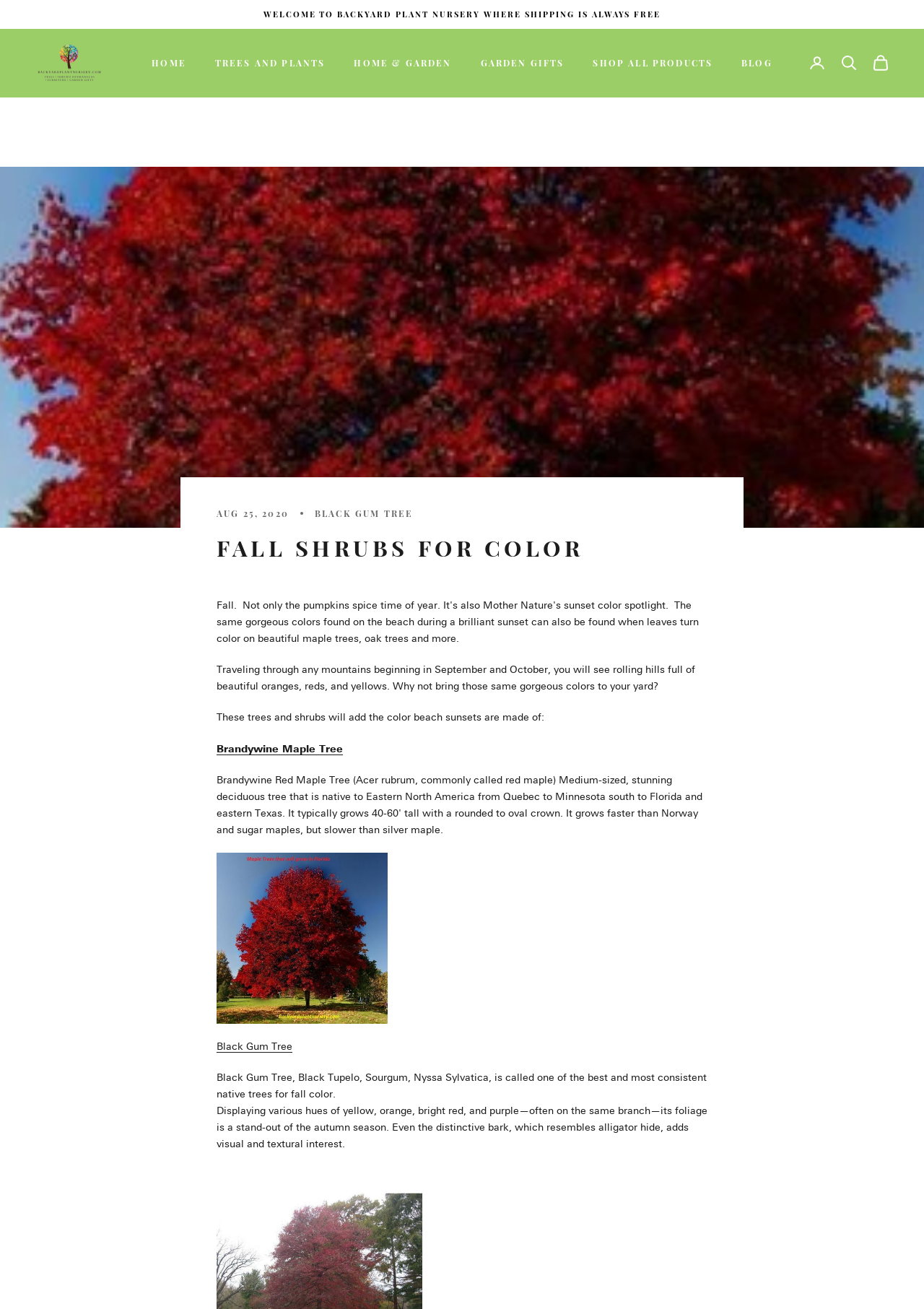What is the name of the tree with distinctive bark?
Please answer the question with a single word or phrase, referencing the image.

Black Gum Tree